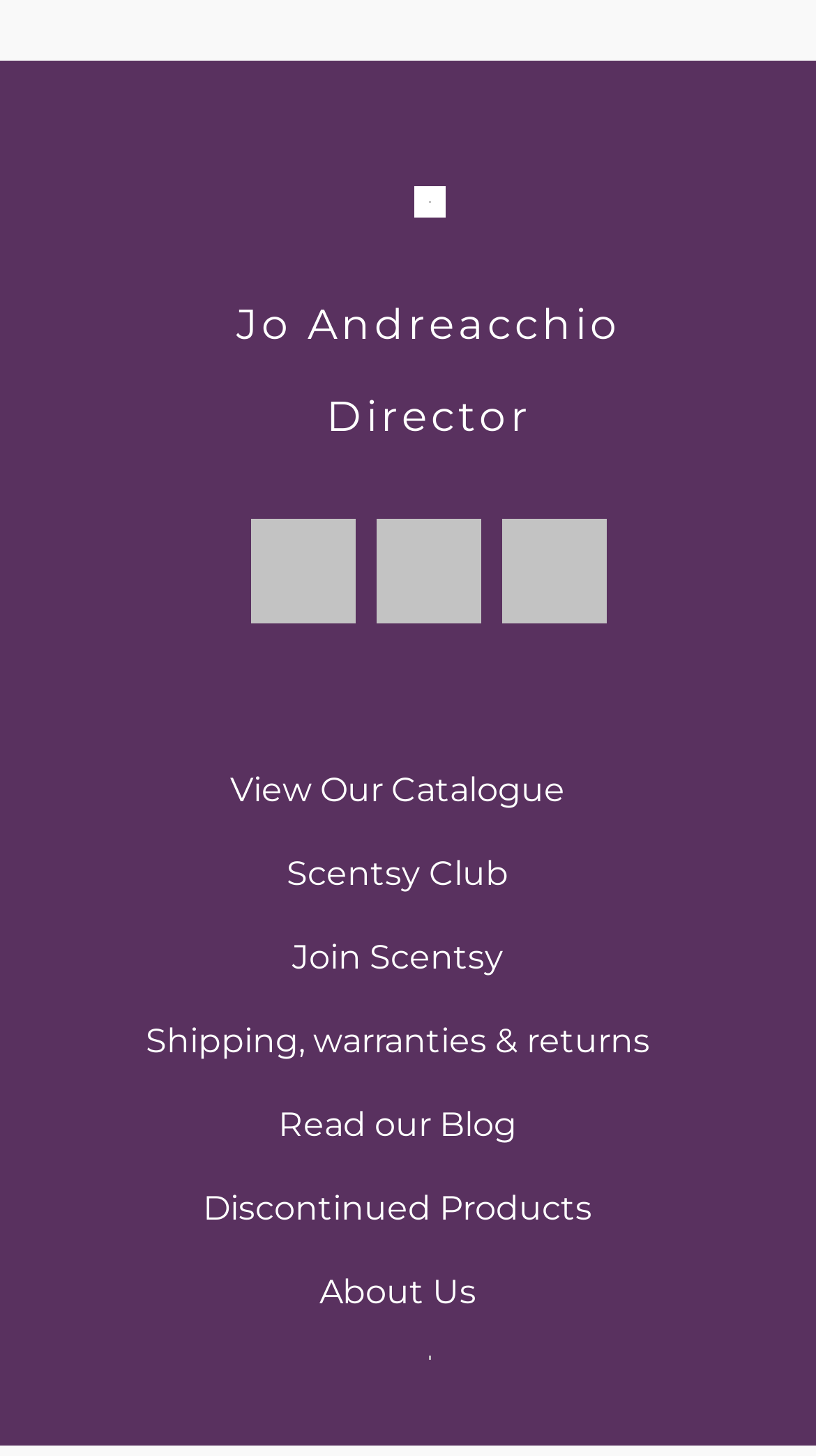Determine the bounding box coordinates for the area that should be clicked to carry out the following instruction: "Read the Blog".

[0.153, 0.744, 0.822, 0.802]